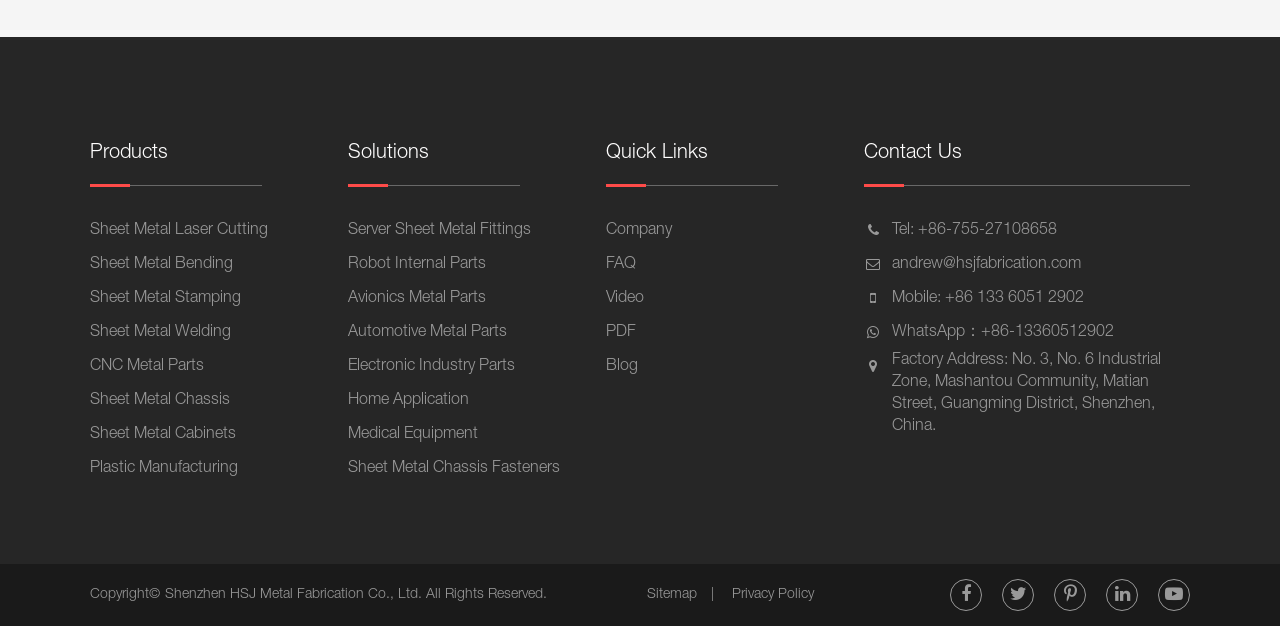Please find the bounding box coordinates of the element that needs to be clicked to perform the following instruction: "Go to Sheet Metal Laser Cutting". The bounding box coordinates should be four float numbers between 0 and 1, represented as [left, top, right, bottom].

[0.07, 0.342, 0.209, 0.396]